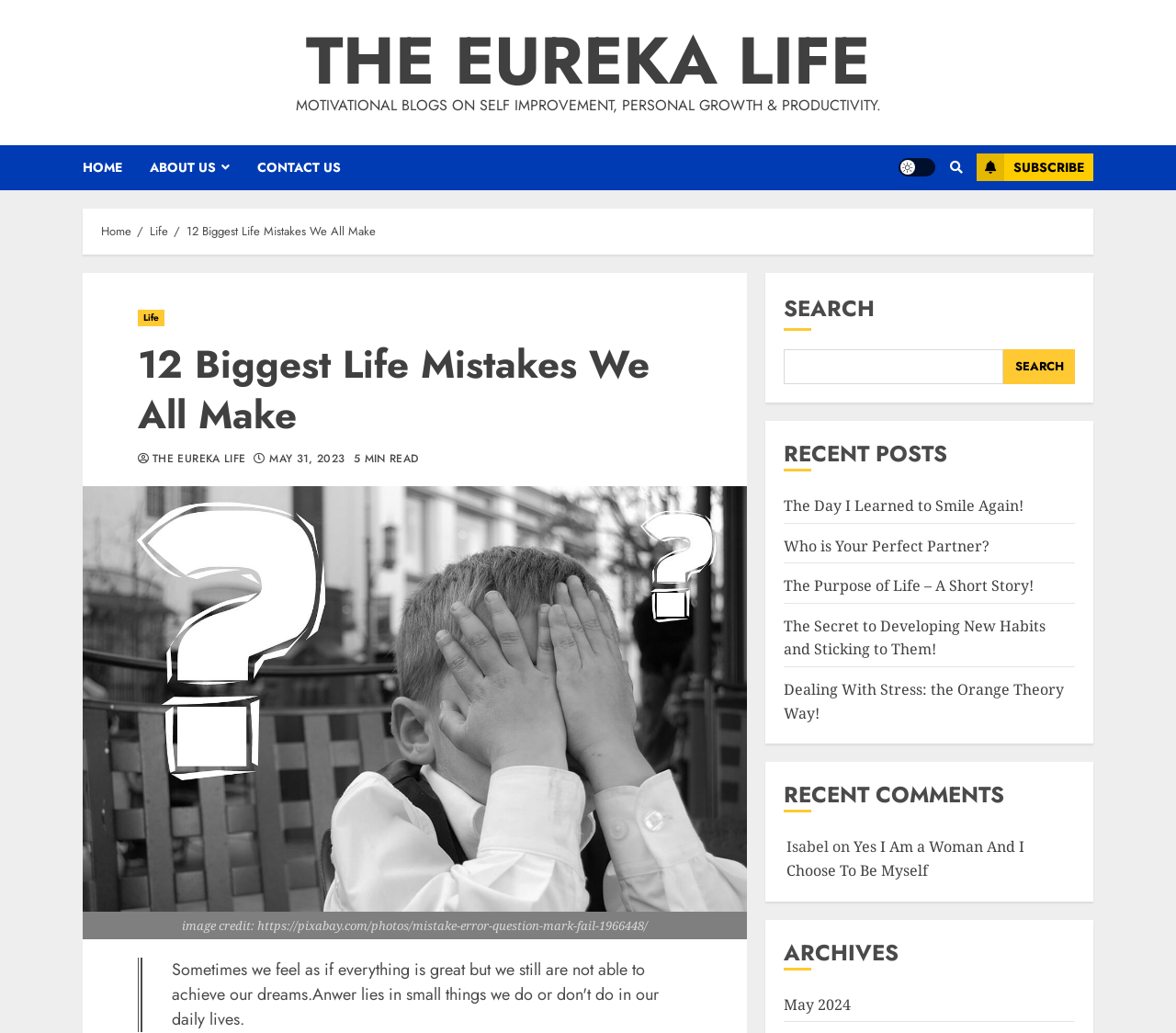Determine the bounding box coordinates for the UI element with the following description: "The Eureka Life". The coordinates should be four float numbers between 0 and 1, represented as [left, top, right, bottom].

[0.26, 0.012, 0.74, 0.105]